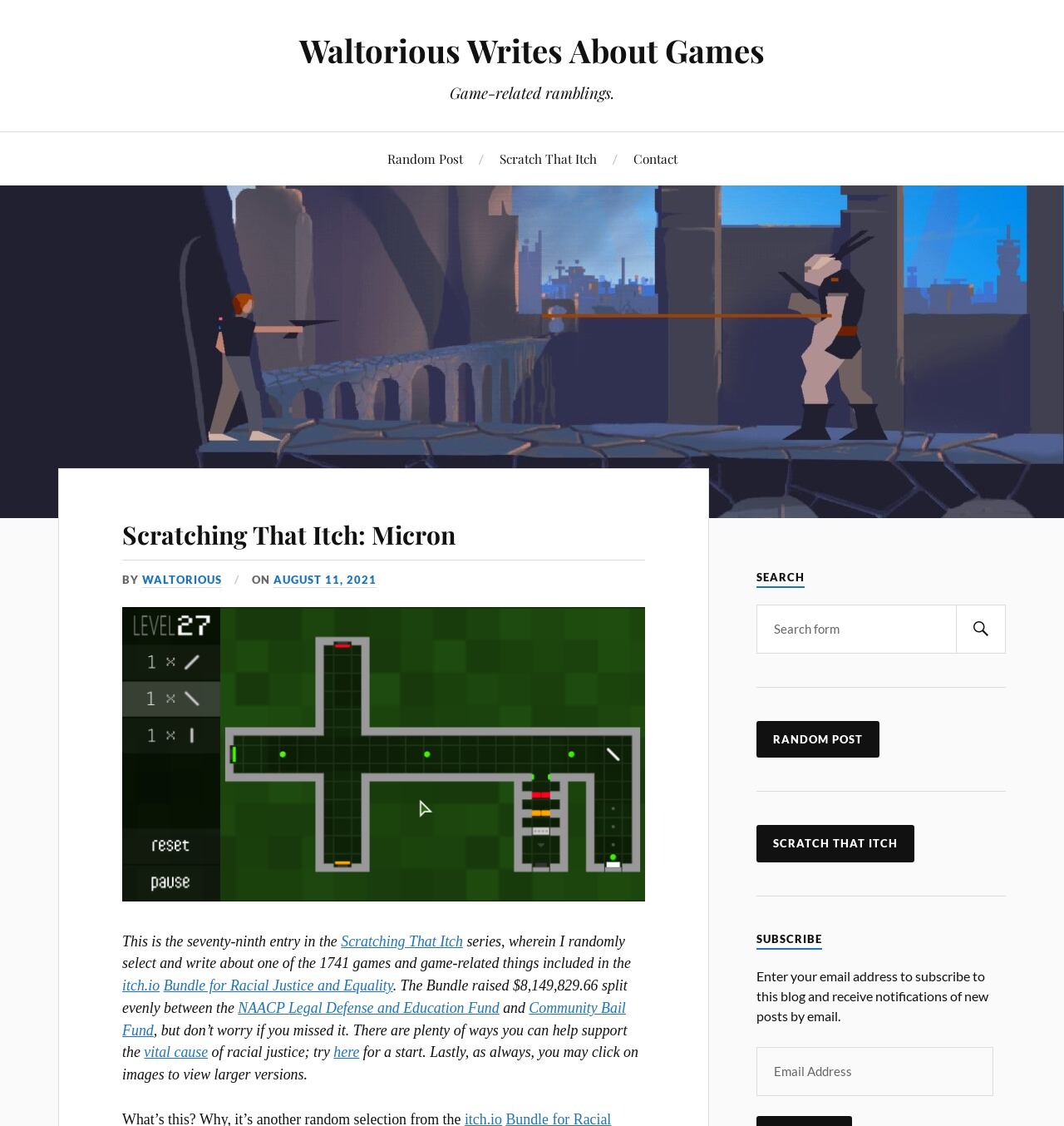Respond to the following question with a brief word or phrase:
What is the purpose of the search box?

To search the blog